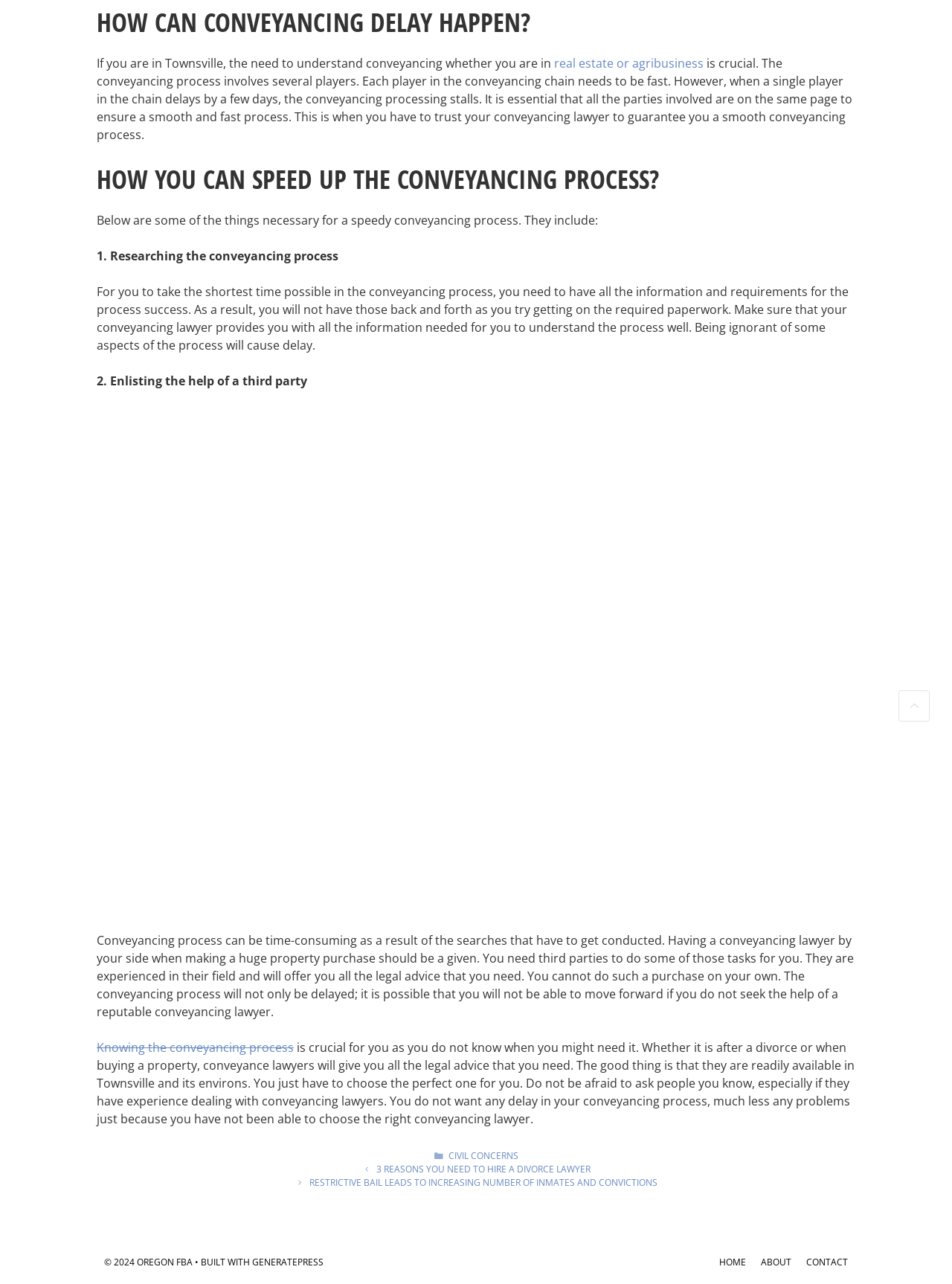Determine the bounding box coordinates for the clickable element required to fulfill the instruction: "Click on 'HOME'". Provide the coordinates as four float numbers between 0 and 1, i.e., [left, top, right, bottom].

[0.755, 0.978, 0.784, 0.988]